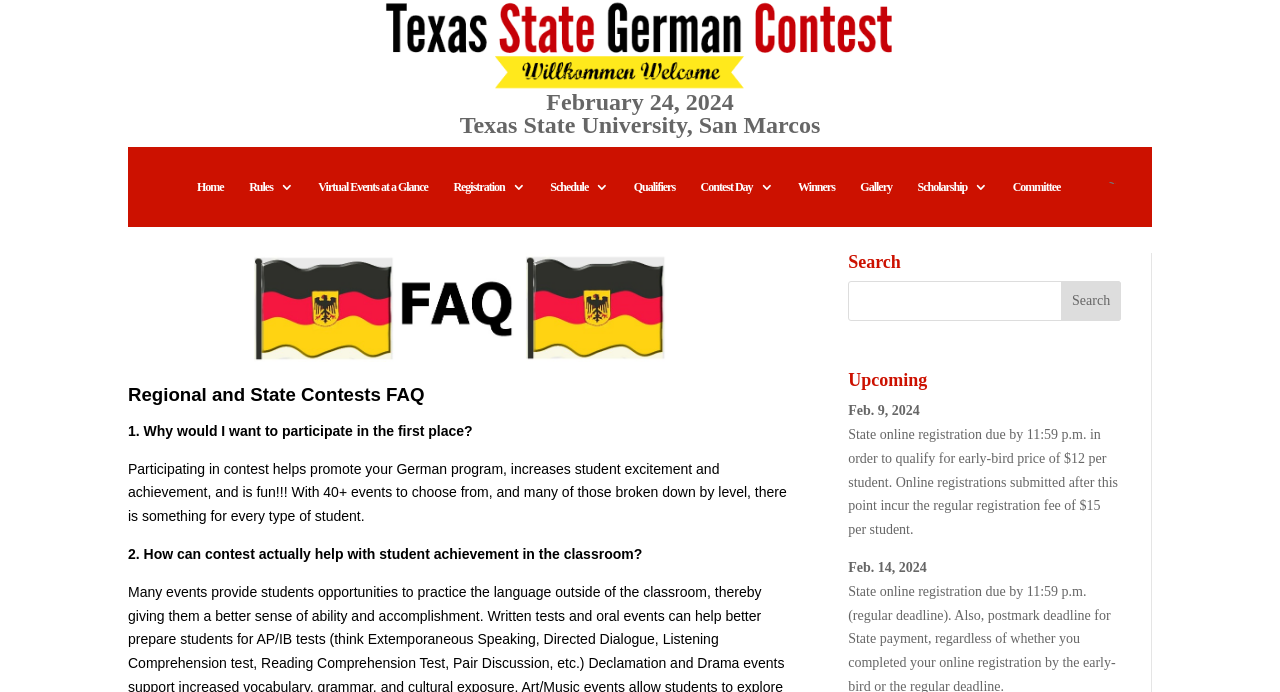Identify the bounding box coordinates for the element you need to click to achieve the following task: "Click the 'Home' link". Provide the bounding box coordinates as four float numbers between 0 and 1, in the form [left, top, right, bottom].

[0.154, 0.288, 0.175, 0.355]